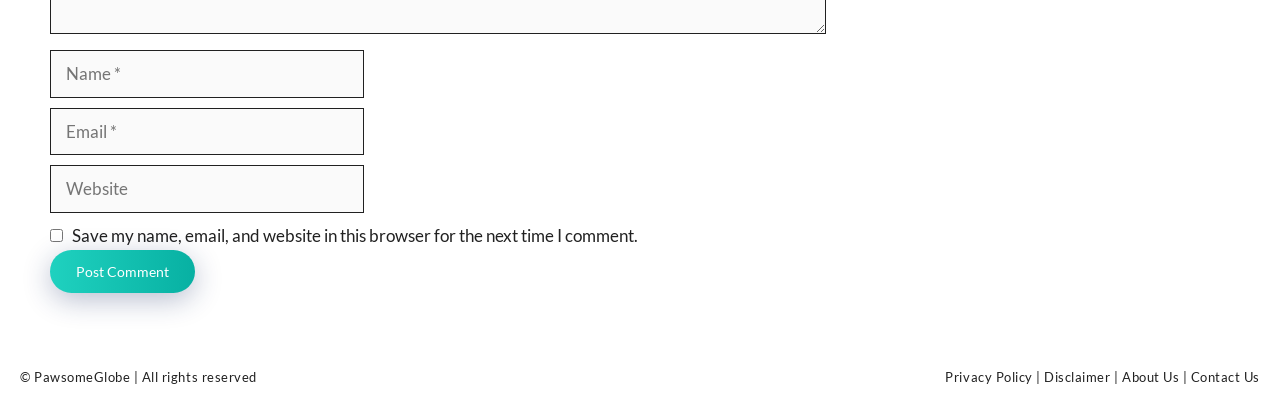Could you specify the bounding box coordinates for the clickable section to complete the following instruction: "Enter your name"?

[0.039, 0.122, 0.284, 0.238]